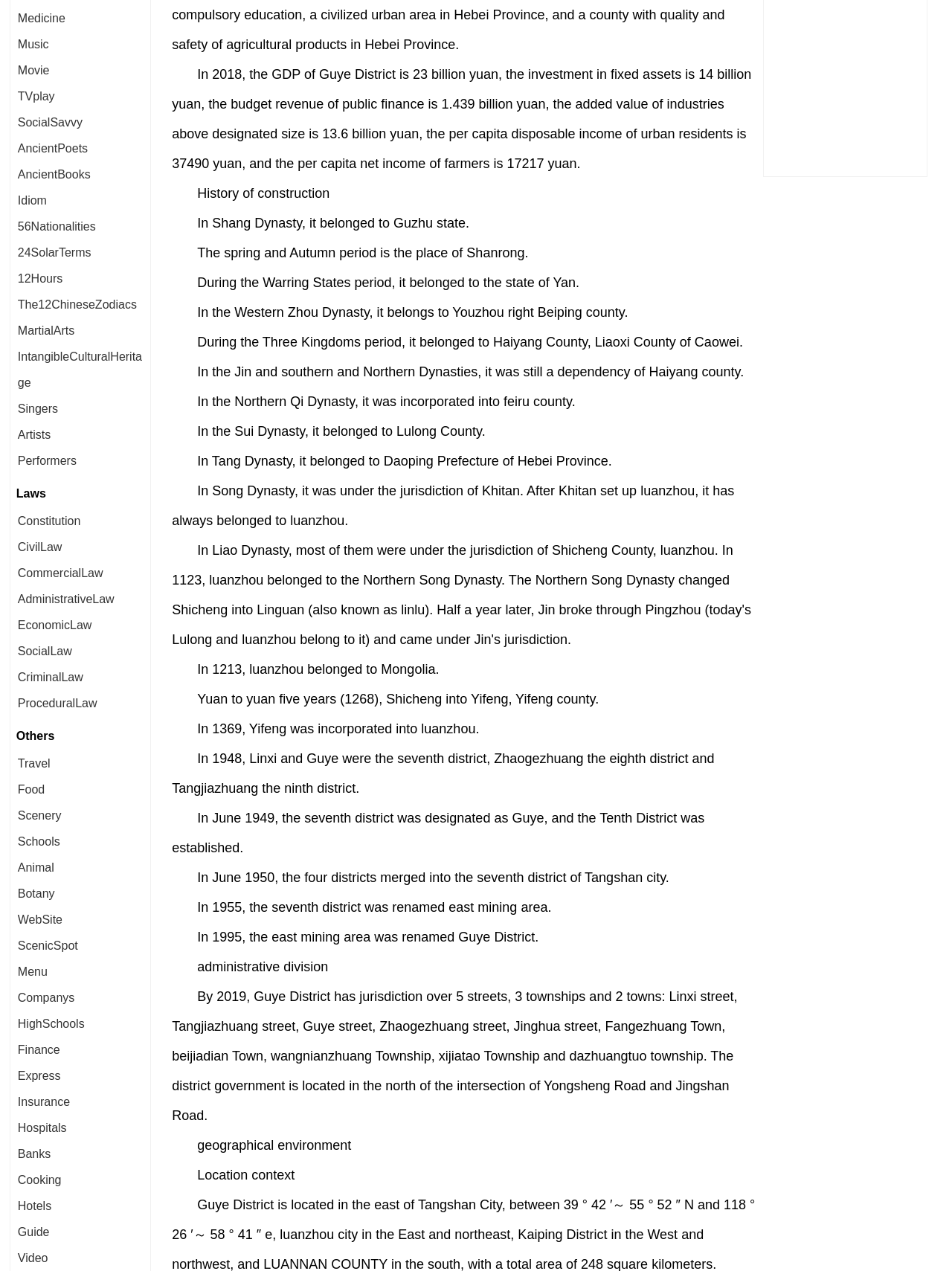Determine the bounding box coordinates for the element that should be clicked to follow this instruction: "View History of construction". The coordinates should be given as four float numbers between 0 and 1, in the format [left, top, right, bottom].

[0.207, 0.146, 0.346, 0.158]